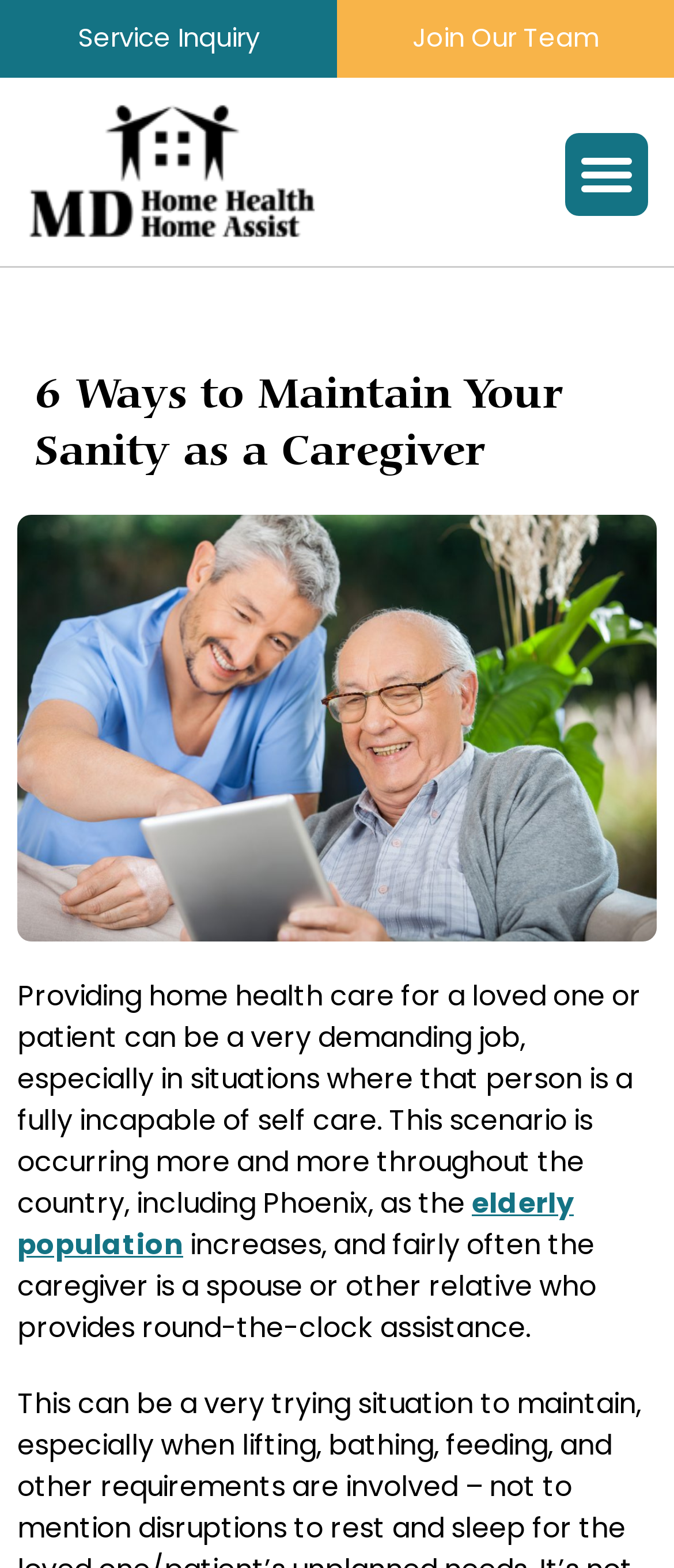Create an in-depth description of the webpage, covering main sections.

The webpage is about providing home health care for a loved one or patient, specifically focusing on the challenges faced by caregivers. At the top left of the page, there is a link with no text, and next to it, a button labeled "Menu Toggle" that is not expanded. Below these elements, there are two links, "Service Inquiry" and "Join Our Team", positioned side by side, taking up the full width of the page.

The main content of the page is headed by a title, "6 Ways to Maintain Your Sanity as a Caregiver", which is centered at the top of the page. Below the title, there is an image of a happy male nurse and a senior man enjoying themselves while using a tablet computer in a nursing home porch. The image takes up most of the page's width.

Underneath the image, there is a block of text that discusses the challenges of providing home health care, especially when the person being cared for is fully incapable of self-care. The text mentions that this scenario is becoming more common throughout the country, including Phoenix. Within this text, there is a link to the phrase "elderly population". The text continues, describing the situation where caregivers, often spouses or relatives, provide round-the-clock assistance.